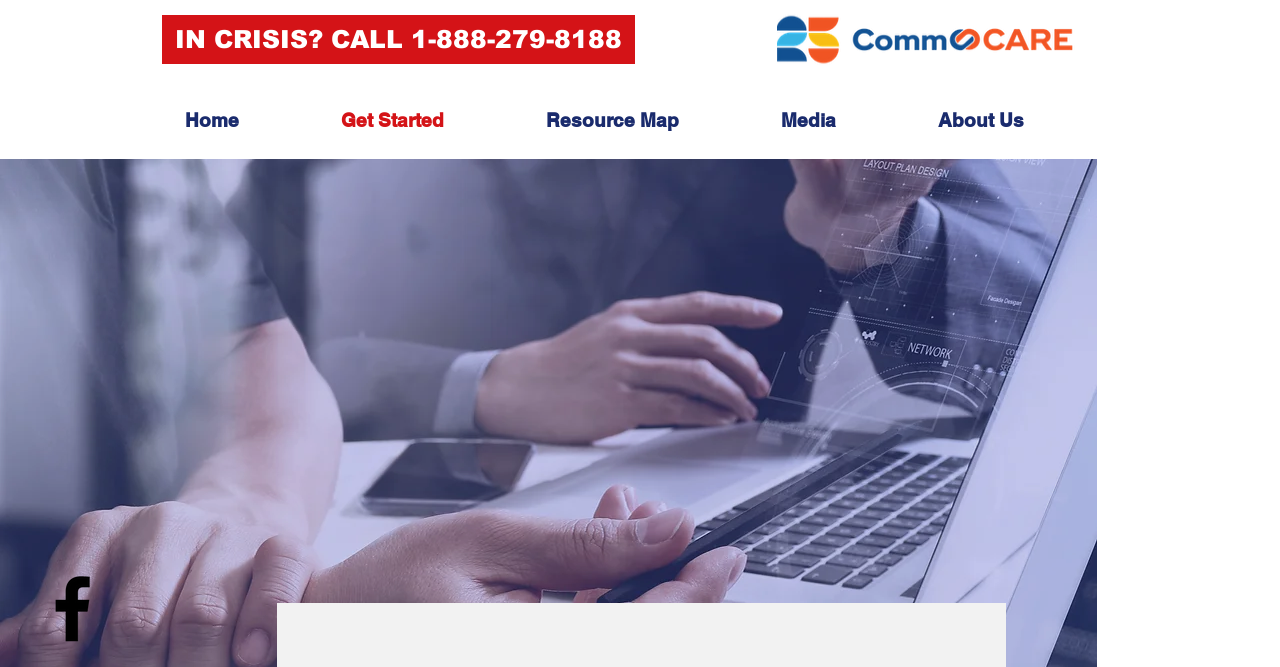What is the phone number to call in crisis?
Kindly offer a comprehensive and detailed response to the question.

I found the phone number by looking at the link element with the text 'IN CRISIS? CALL 1-888-279-8188' which is located at the top of the page.